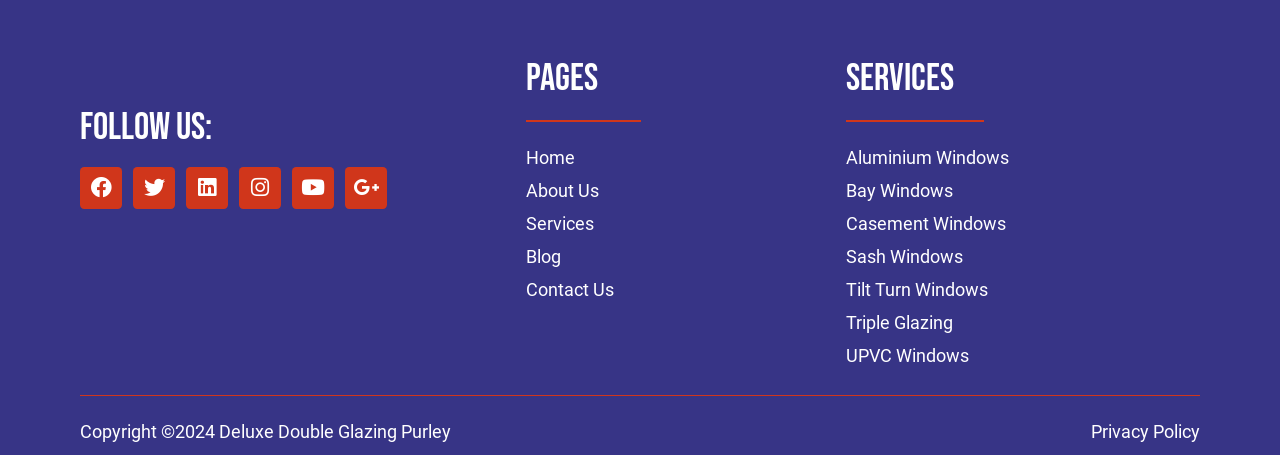Please predict the bounding box coordinates of the element's region where a click is necessary to complete the following instruction: "View Privacy Policy". The coordinates should be represented by four float numbers between 0 and 1, i.e., [left, top, right, bottom].

[0.852, 0.918, 0.938, 0.977]